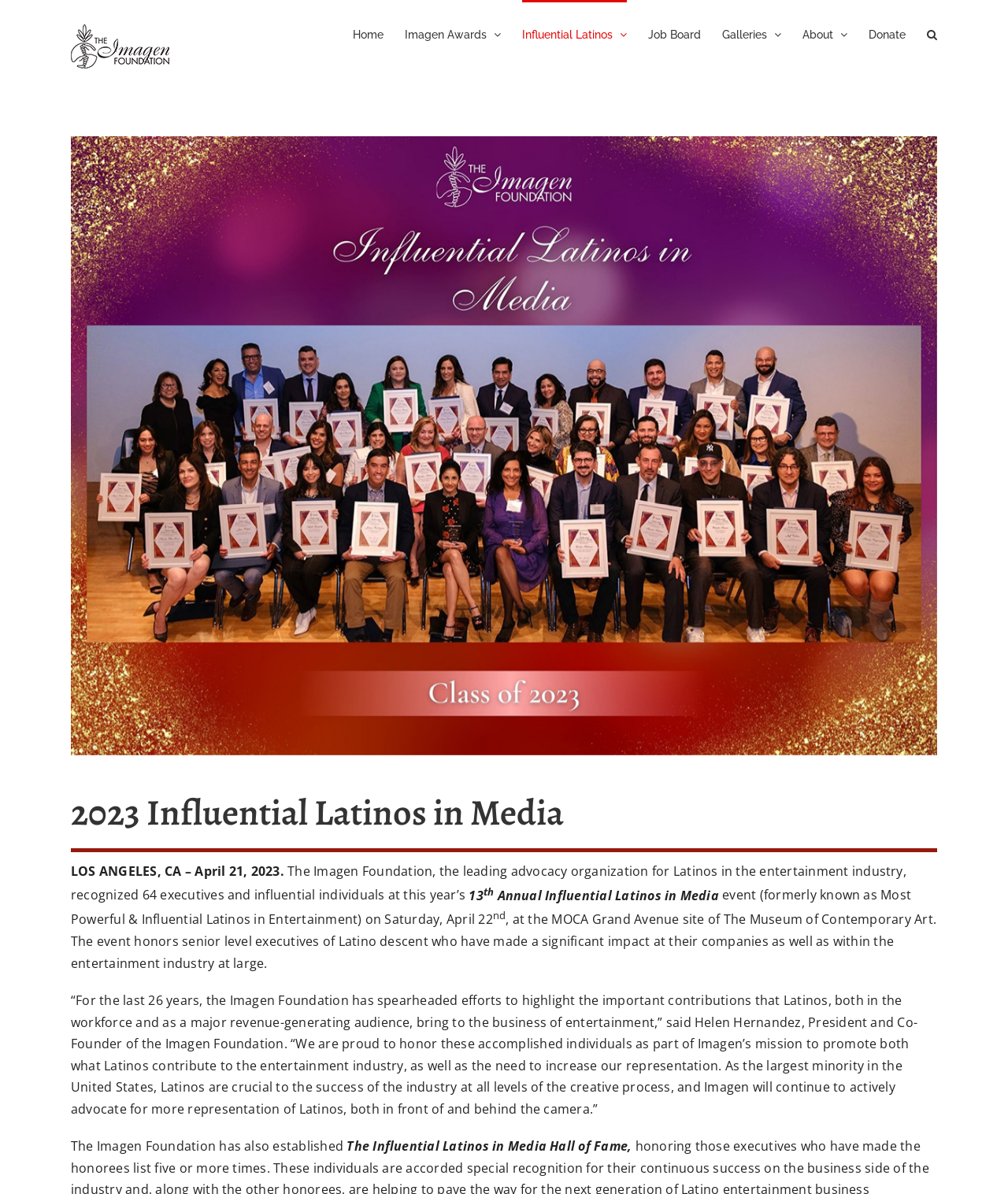Give a one-word or one-phrase response to the question: 
What is the name of the organization that recognized 64 executives and influential individuals?

Imagen Foundation